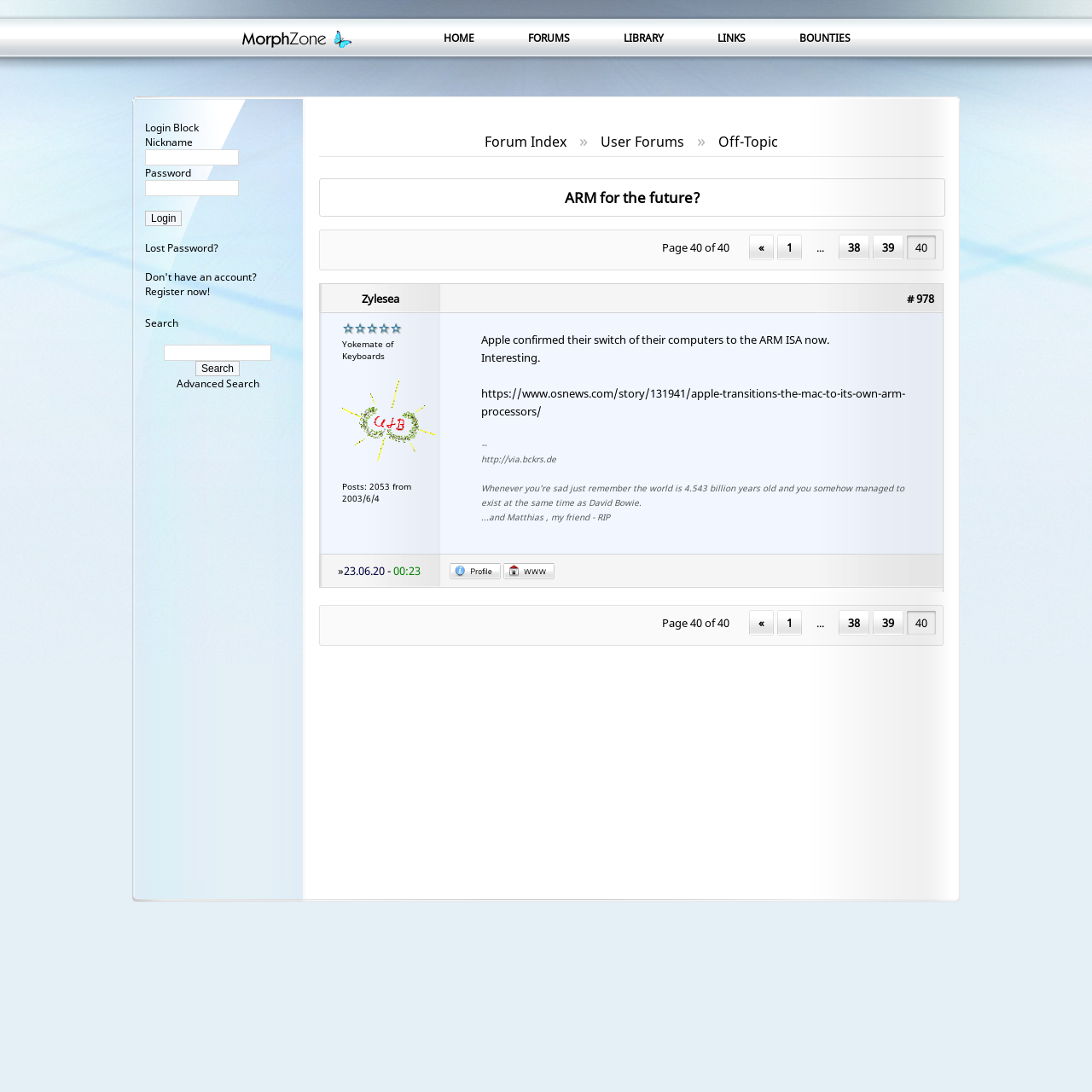Provide the bounding box coordinates for the area that should be clicked to complete the instruction: "Click on the 'Profile' link".

[0.412, 0.52, 0.459, 0.534]